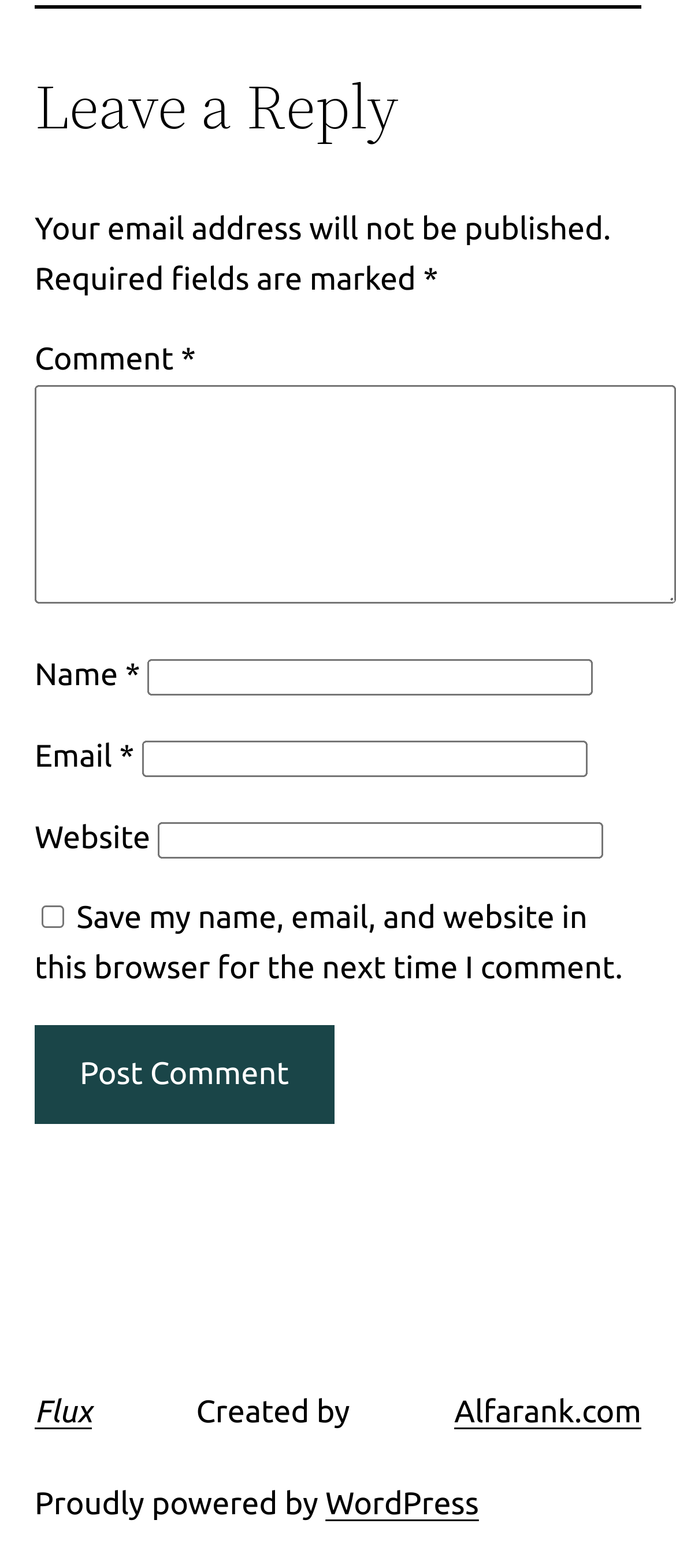Look at the image and answer the question in detail:
What is required to post a comment?

The form fields for Name, Email, and Comment are all marked as required, indicating that they must be filled in before the comment can be posted.